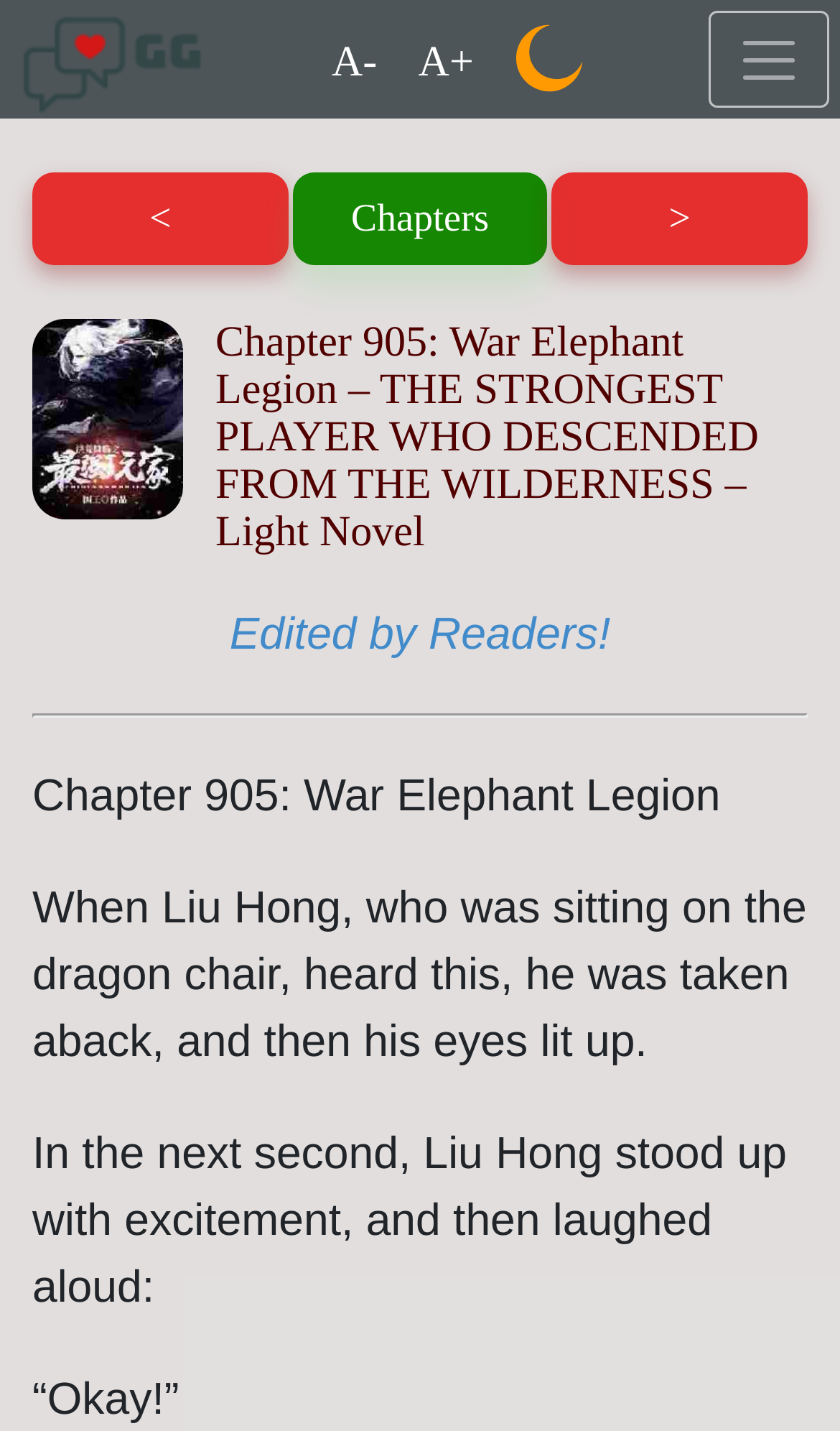From the given element description: "parent_node: А-", find the bounding box for the UI element. Provide the coordinates as four float numbers between 0 and 1, in the order [left, top, right, bottom].

[0.613, 0.017, 0.695, 0.083]